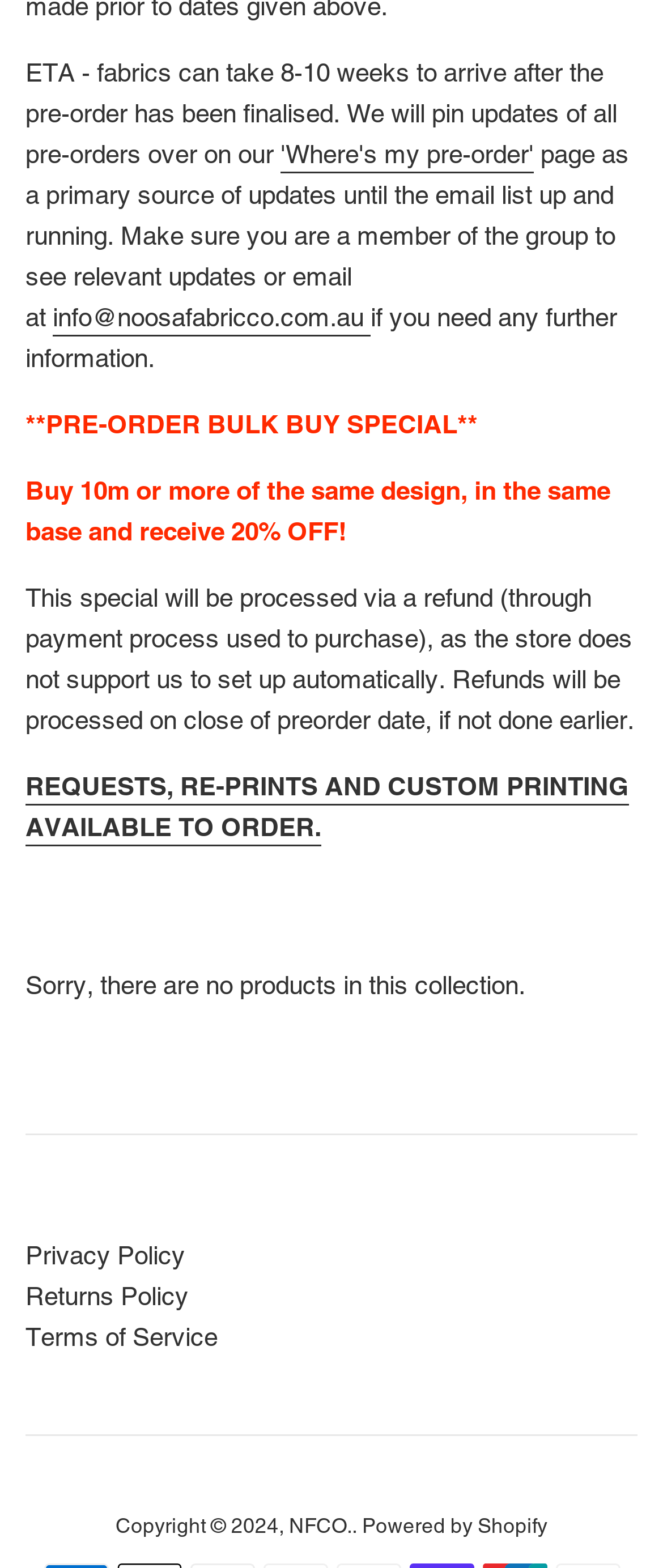What is the purpose of the 'Where's my pre-order' link?
Answer the question in a detailed and comprehensive manner.

The link 'Where's my pre-order' is mentioned alongside the text 'We will pin updates of all pre-orders over on our page as a primary source of updates until the email list up and running.' This suggests that the link is intended for tracking pre-order updates.